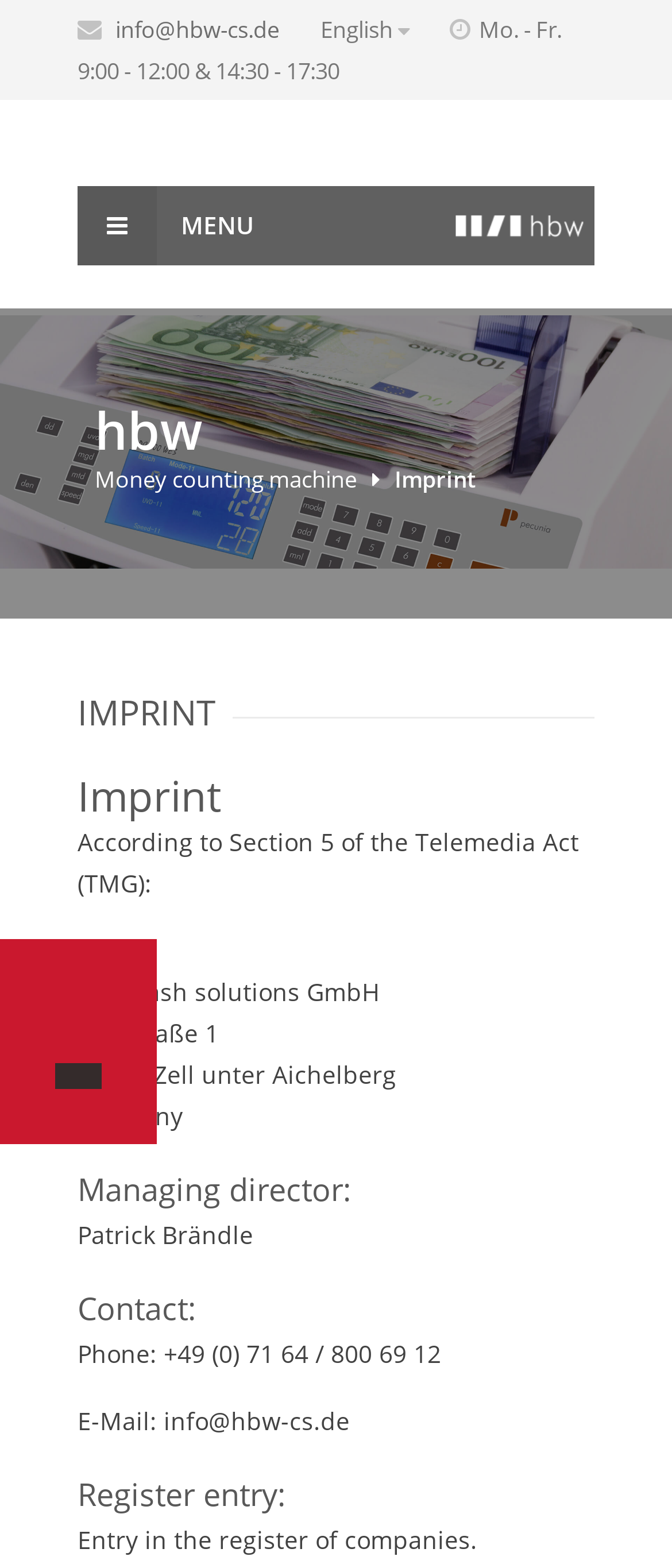What is the managing director's name?
Kindly answer the question with as much detail as you can.

The managing director's name can be found in the imprint section of the webpage, specifically in the static text element that says 'Patrick Brändle'.